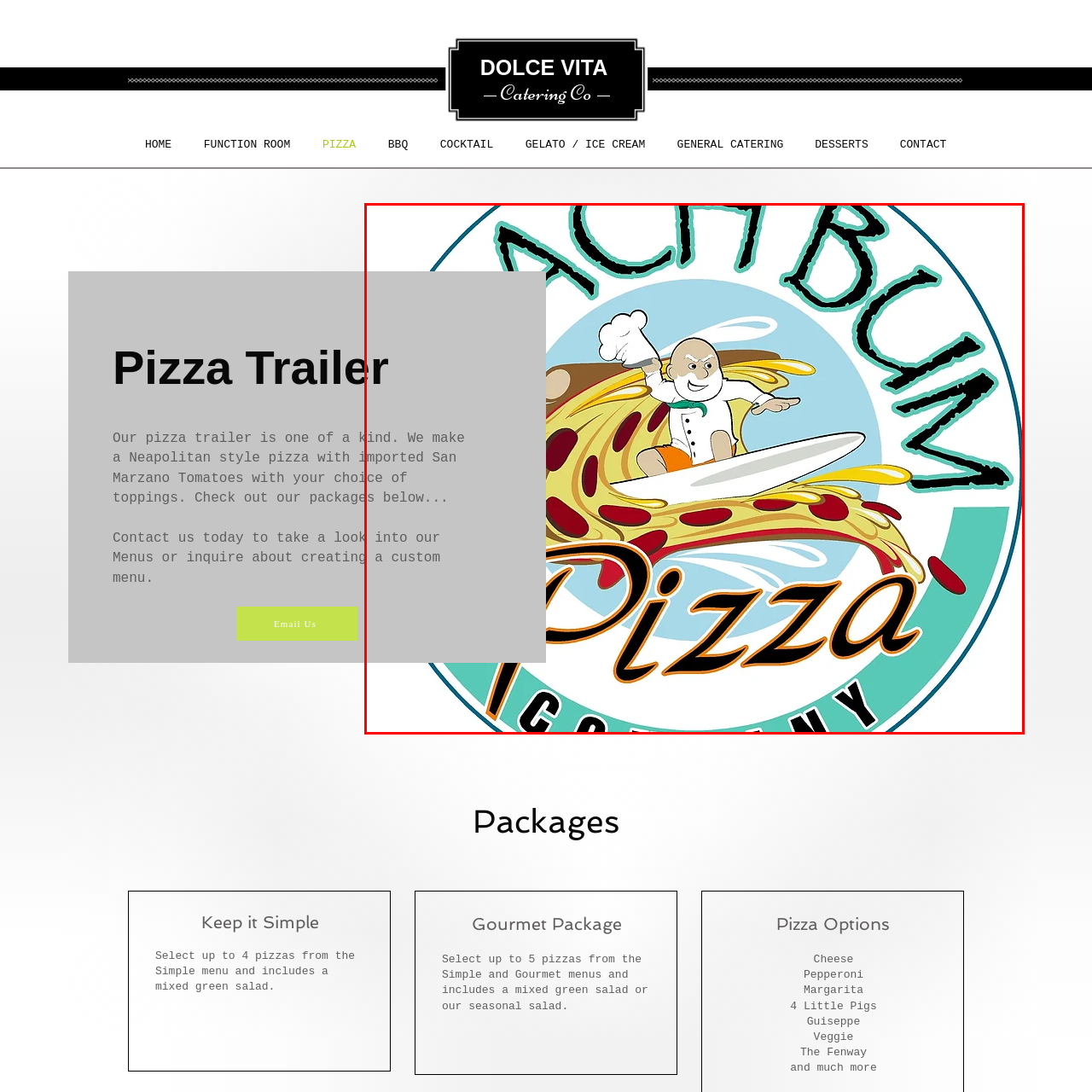What type of tomatoes are used in the pizza?
Focus on the red-bounded area of the image and reply with one word or a short phrase.

San Marzano